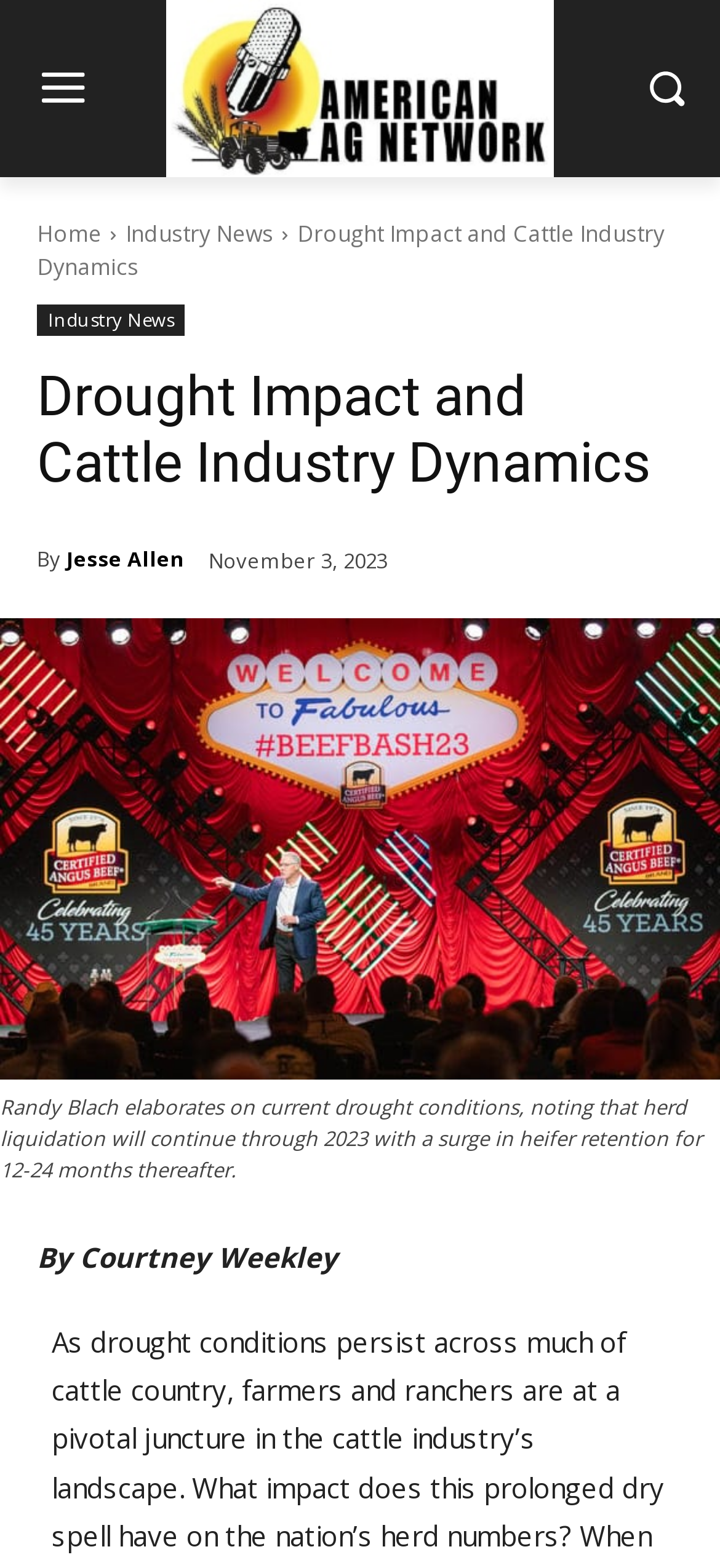Who is mentioned in the figure?
Using the picture, provide a one-word or short phrase answer.

Randy Blach